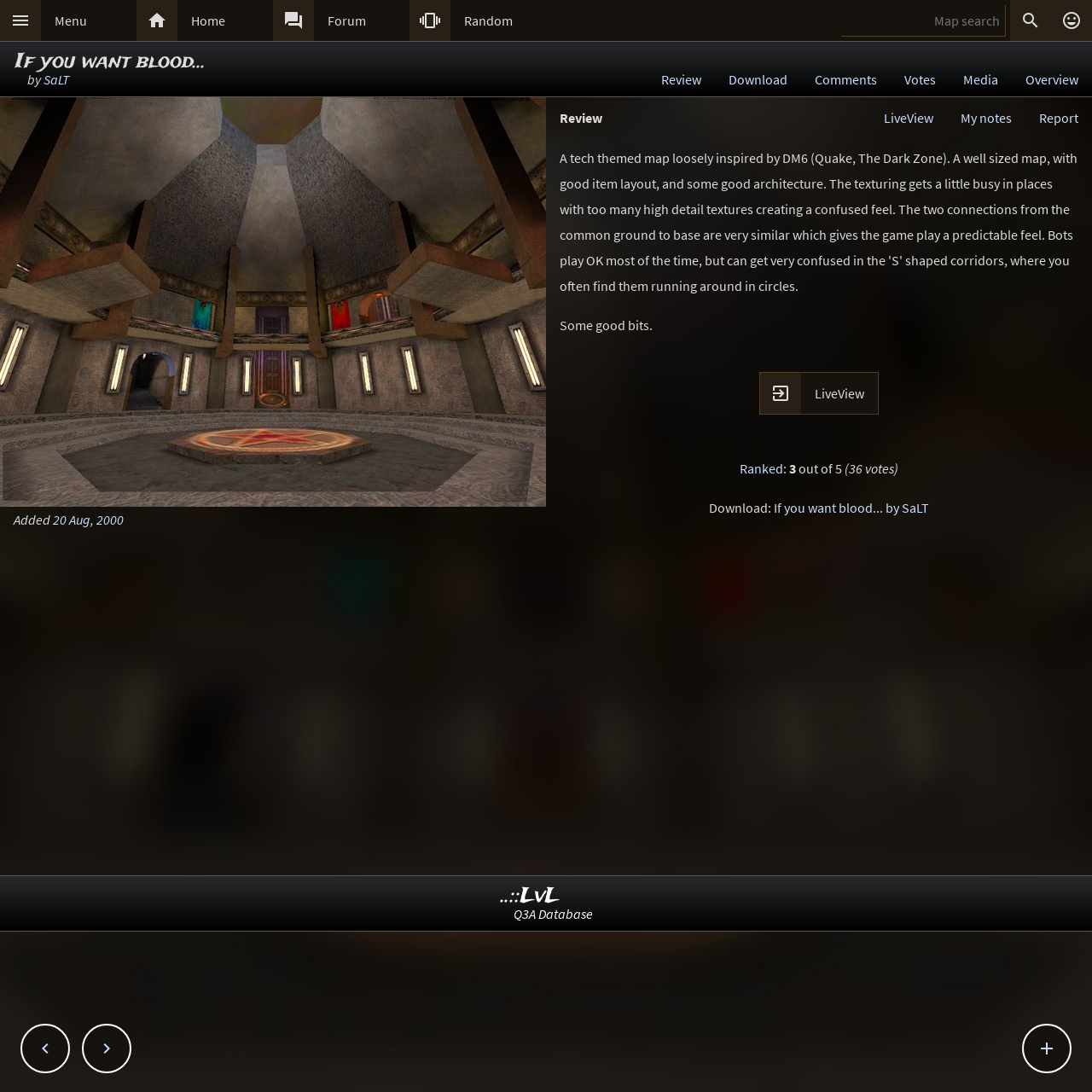Please specify the bounding box coordinates of the clickable section necessary to execute the following command: "Search for a map".

[0.77, 0.005, 0.921, 0.034]